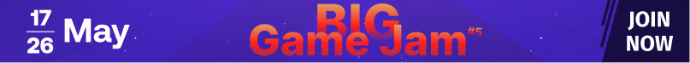What is the emphasized word in the banner?
Kindly offer a comprehensive and detailed response to the question.

The caption highlights that the typography of the word 'BIG' is bold, which suggests that it is the emphasized word in the banner, capturing the reader's attention.